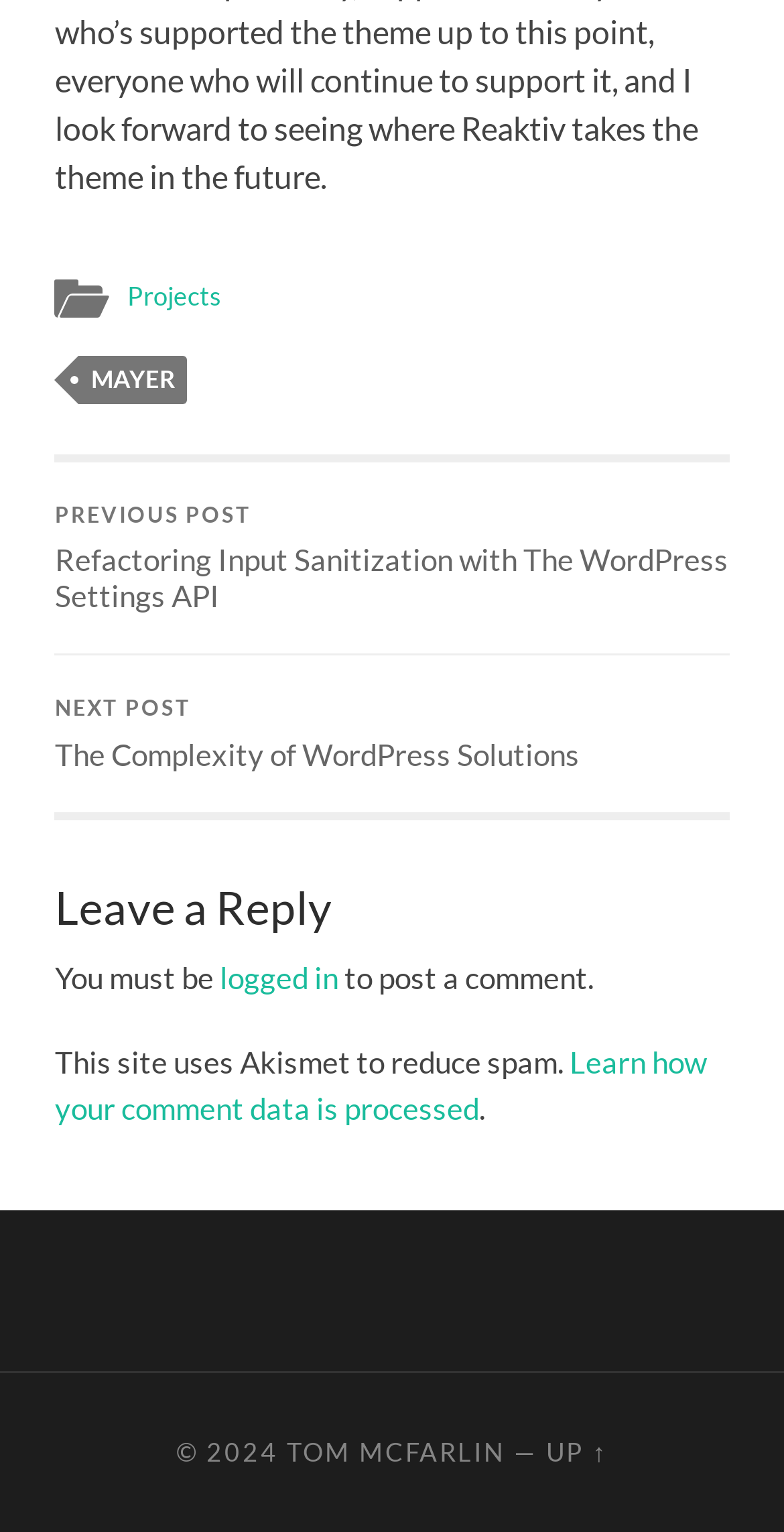Locate the coordinates of the bounding box for the clickable region that fulfills this instruction: "learn how comment data is processed".

[0.07, 0.681, 0.901, 0.735]